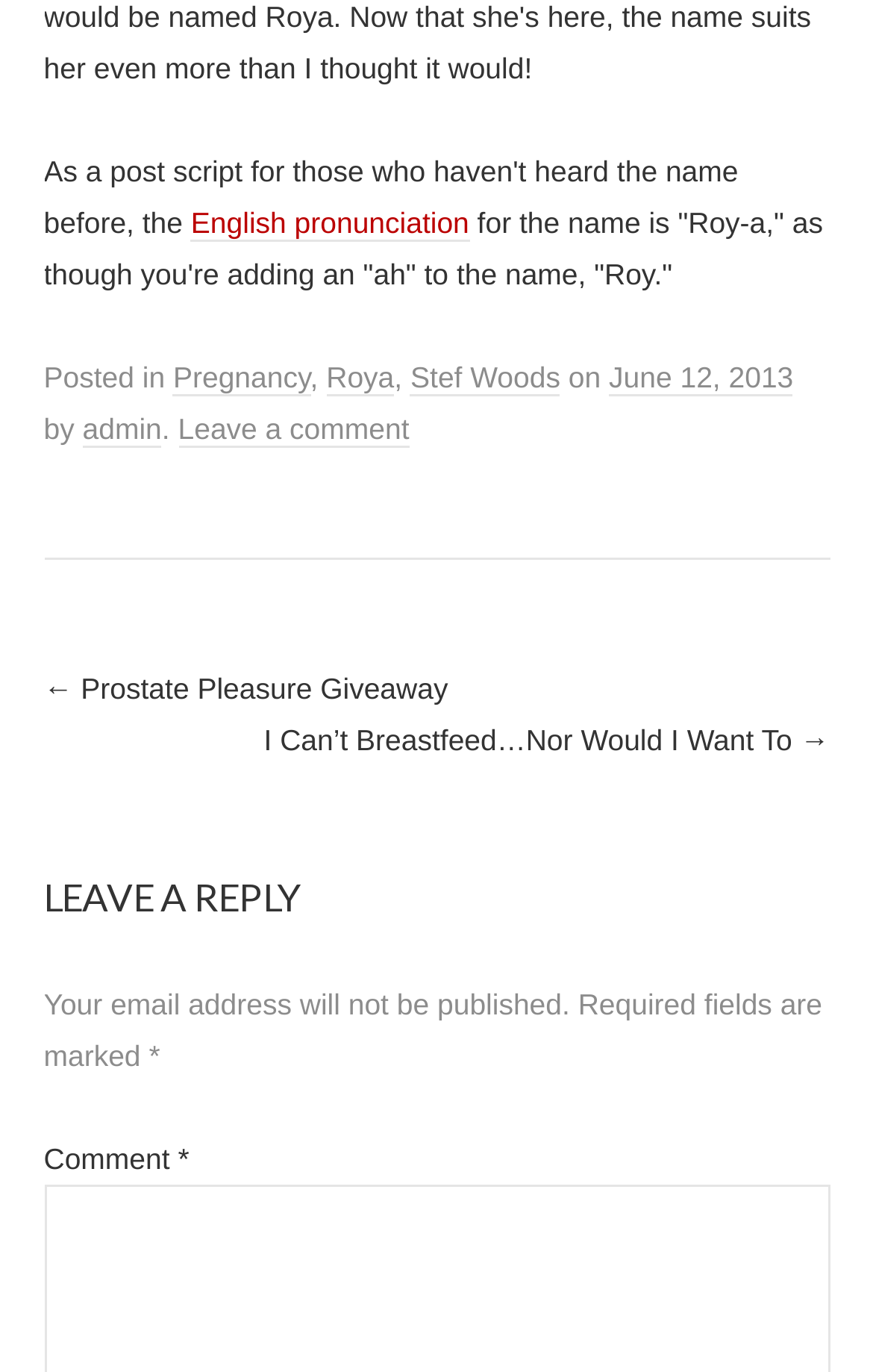Given the element description Leave a comment, identify the bounding box coordinates for the UI element on the webpage screenshot. The format should be (top-left x, top-left y, bottom-right x, bottom-right y), with values between 0 and 1.

[0.204, 0.3, 0.469, 0.326]